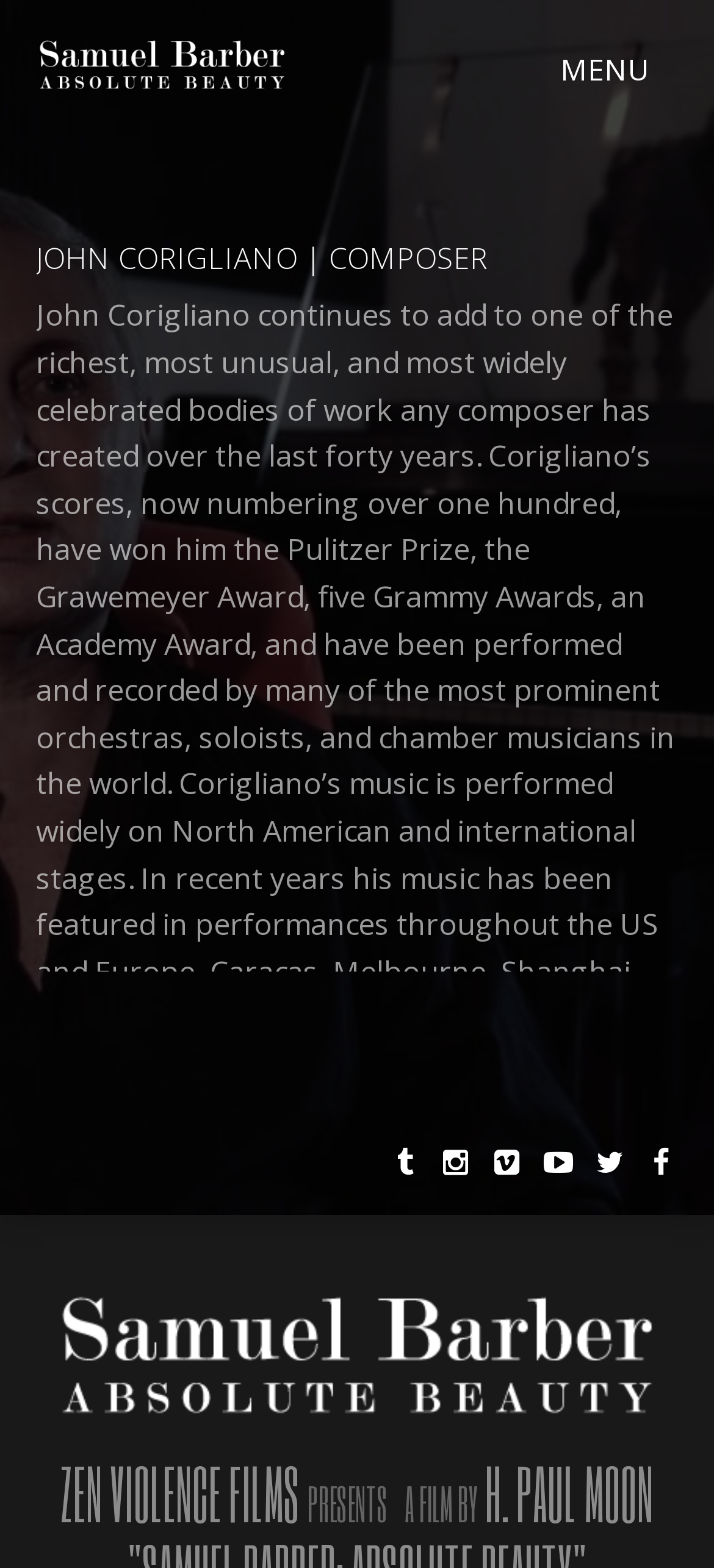What is the position of John Corigliano at Lehman College?
Please respond to the question thoroughly and include all relevant details.

The webpage has a static text describing John Corigliano's work, which mentions that he 'holds the position of Distinguished Professor of Music at Lehman College, City University of New York', indicating his position at the college.